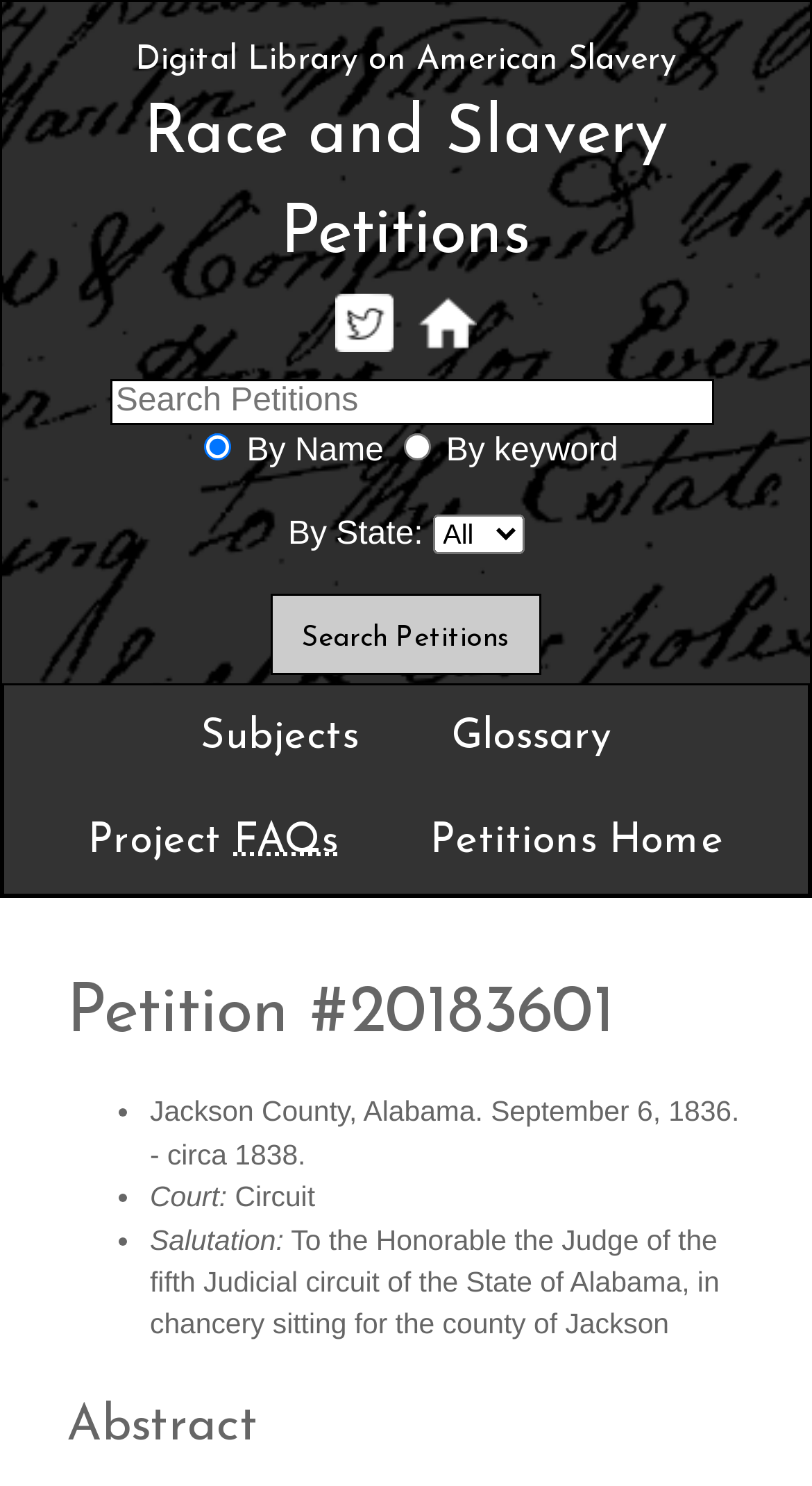Create a detailed summary of all the visual and textual information on the webpage.

The webpage is dedicated to the Digital Library on American Slavery, specifically the Race and Slavery Petitions section. At the top, there is a heading that reads "Digital Library on American Slavery Race and Slavery Petitions". Below this heading, there are two links: "Digital Library on American Slavery" and "Race and Slavery Petitions". 

To the right of these links, there are two social media icons: Twitter and Home, each accompanied by a link. 

Below these elements, there is a search bar with a label "Search terms" and two radio buttons: "By Name" and "By keyword". The "By Name" option is selected by default. Next to the radio buttons, there is a dropdown menu labeled "By State:". 

A "Search Petitions" button is located below the search bar. 

On the left side of the page, there are several links: "Subjects", "Glossary", "Project FAQs", and "Petitions Home". The "Project FAQs" link has an abbreviation "Frequently Asked Questions". 

The main content of the page is a petition with the number #20183601. The petition has several sections, including a brief description, court information, and a salutation. The description is divided into bullet points, with each point providing specific details about the petition. 

Finally, there is an "Abstract" heading at the bottom of the page, which likely provides a summary of the petition.